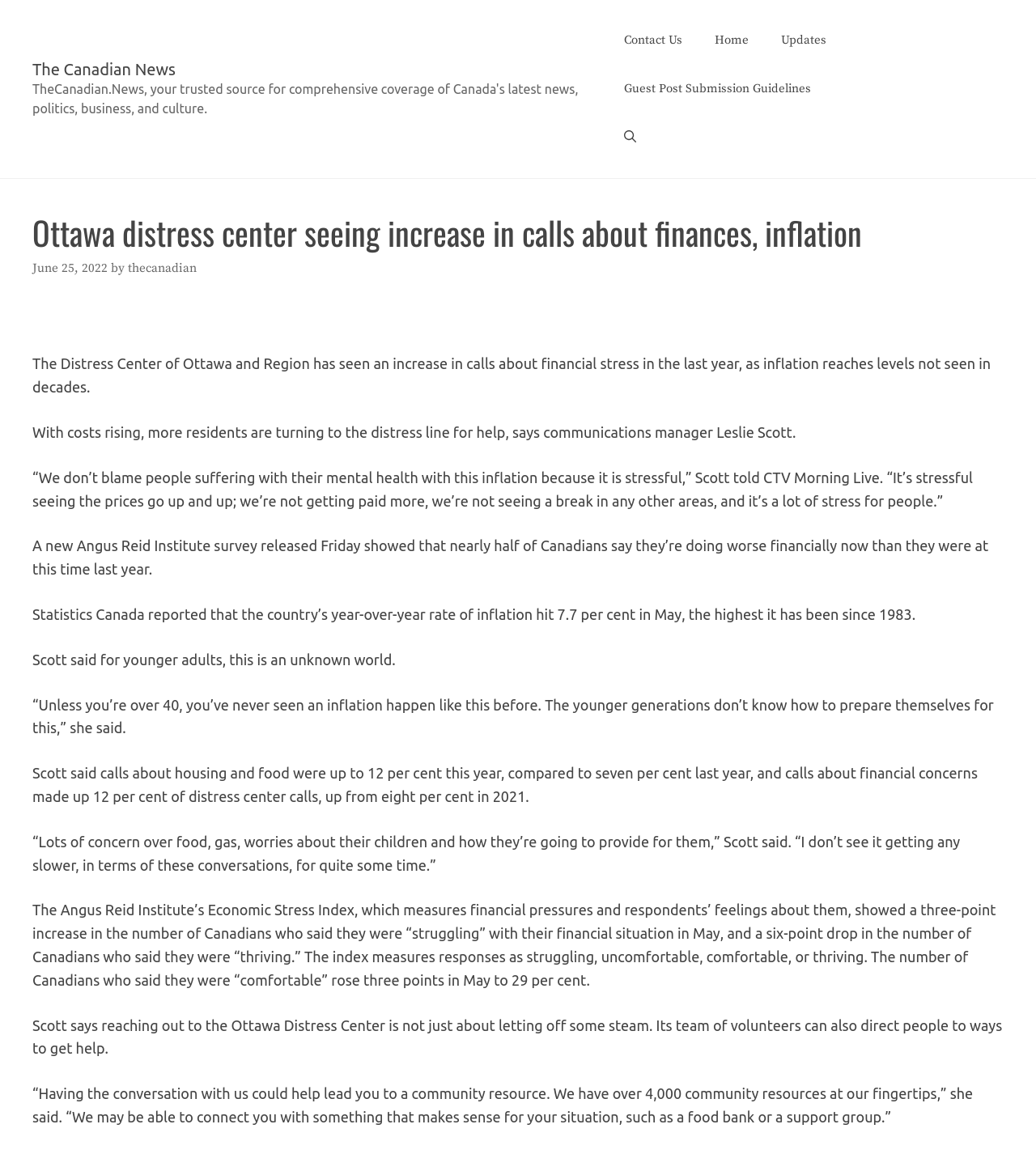Please find the bounding box for the UI element described by: "The Canadian News".

[0.031, 0.052, 0.169, 0.068]